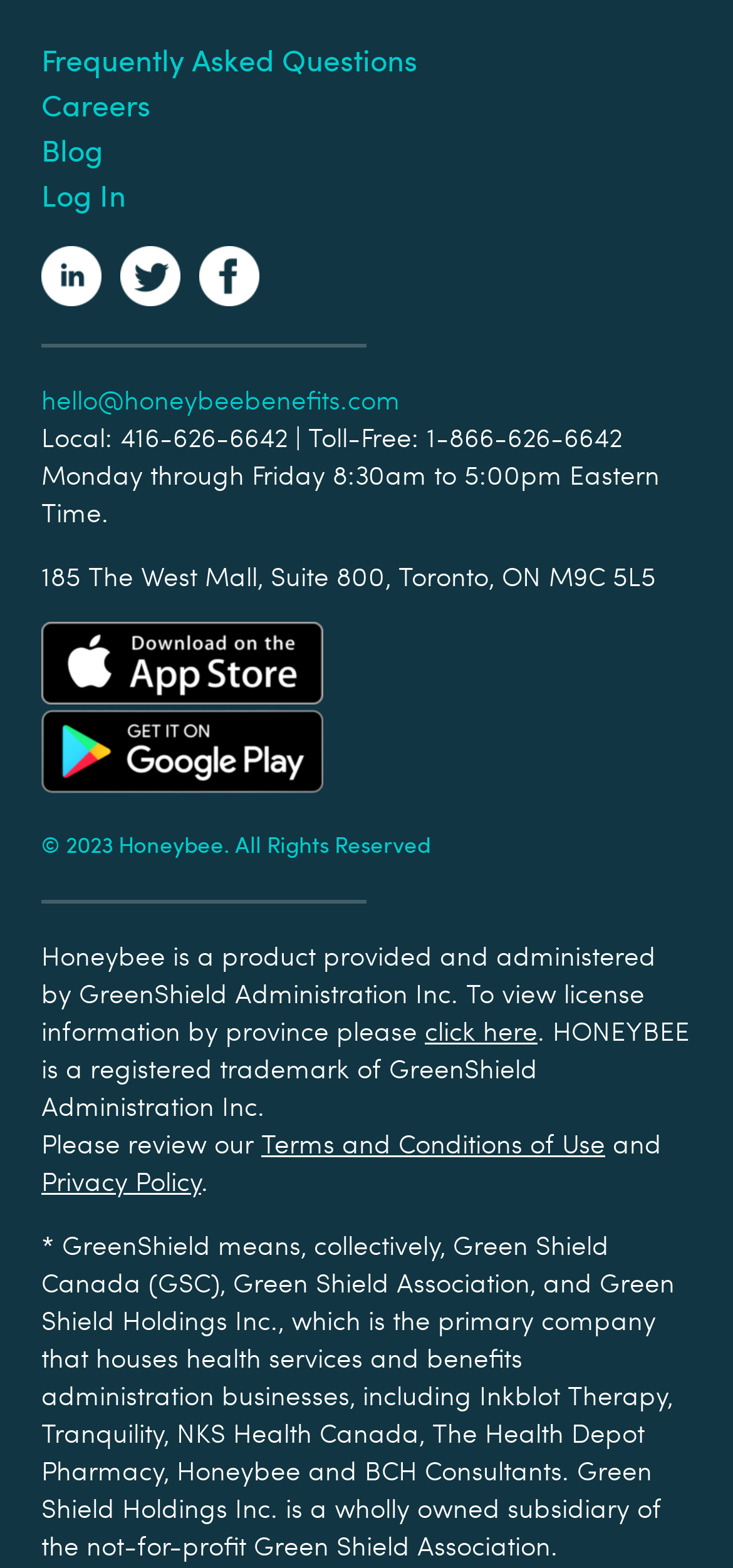Provide a one-word or short-phrase answer to the question:
What is the company's phone number?

416-626-6642 or 1-866-626-6642